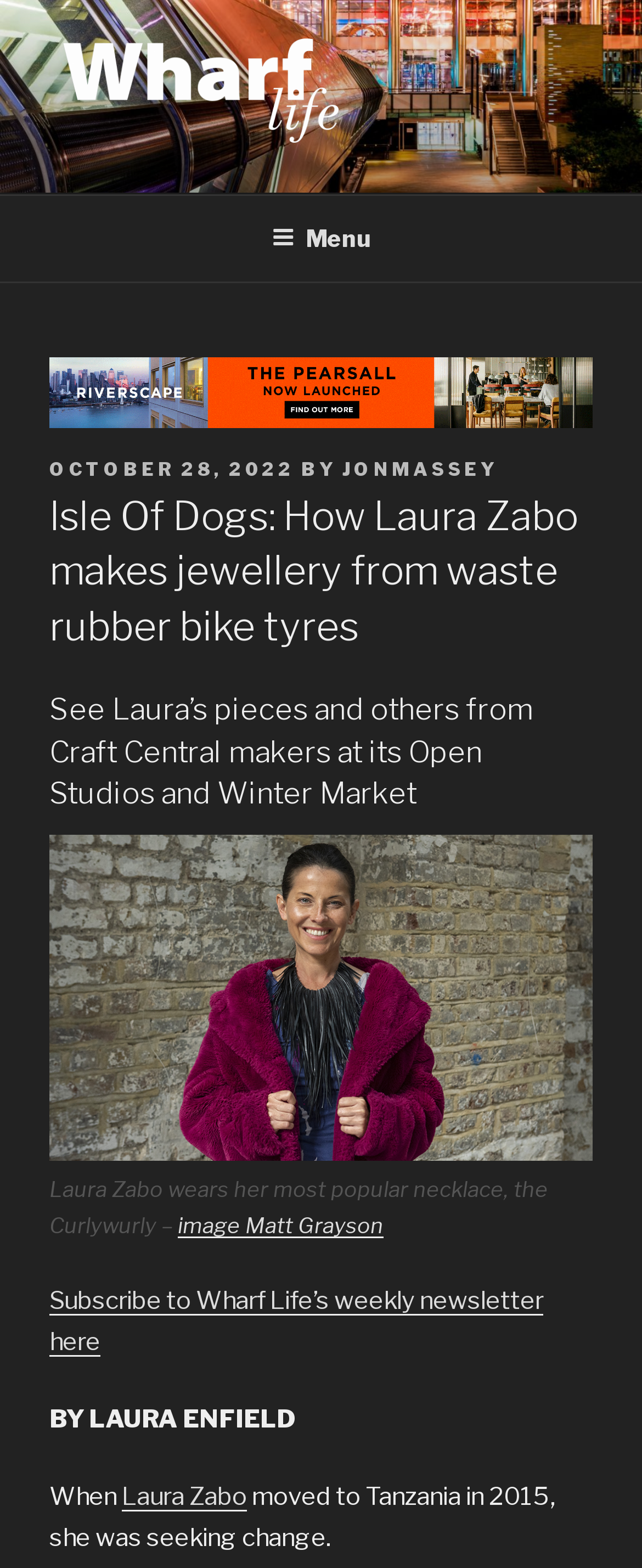Determine the bounding box coordinates of the clickable area required to perform the following instruction: "read the latest posts". The coordinates should be represented as four float numbers between 0 and 1: [left, top, right, bottom].

None